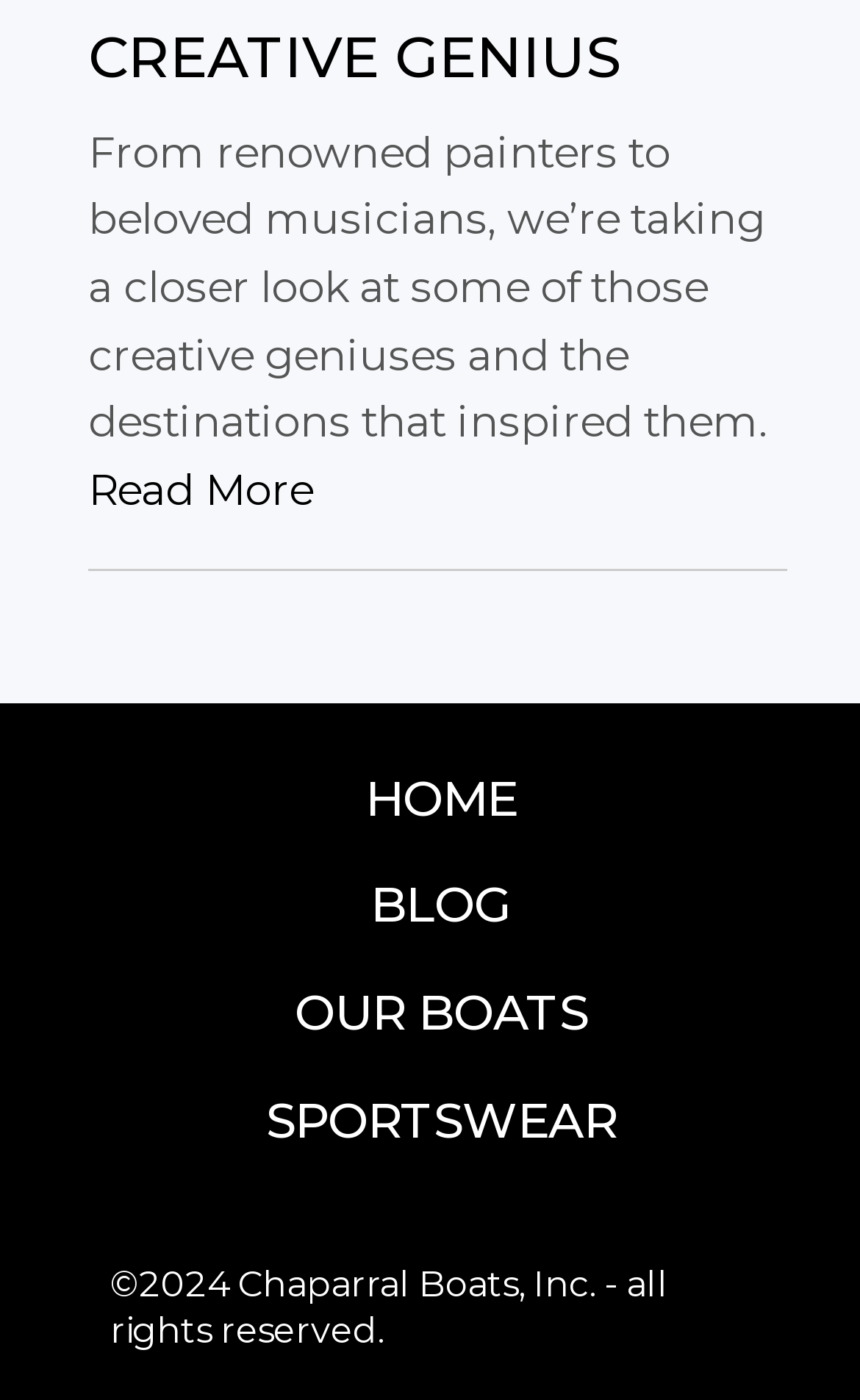What is the copyright year of the website?
Kindly give a detailed and elaborate answer to the question.

The copyright year of the website is 2024, as indicated by the StaticText element '©2024'.